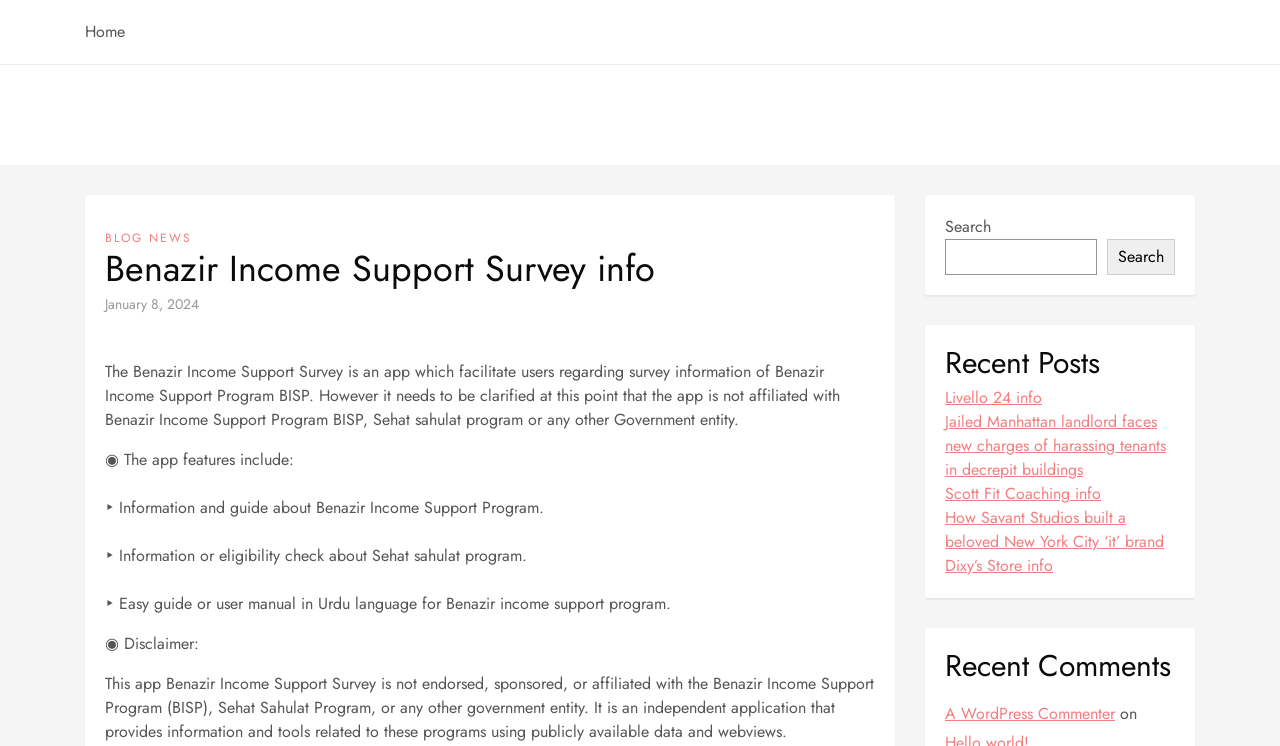What is the function of the search bar?
Look at the screenshot and provide an in-depth answer.

The search bar on the webpage allows users to search for specific content within the website, as indicated by the 'Search' label and the searchbox element.